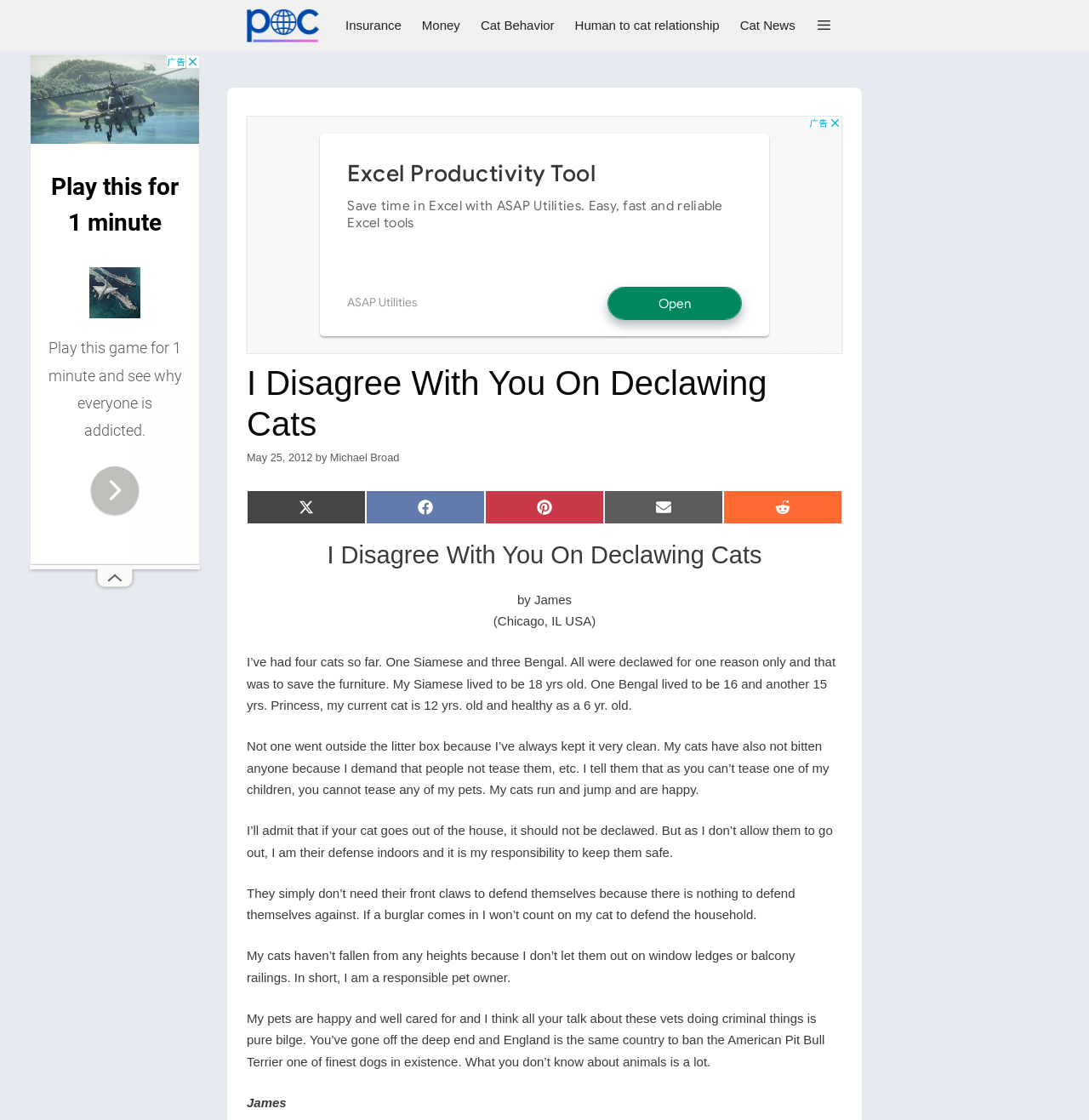Please identify the bounding box coordinates of the element I should click to complete this instruction: 'Click the 'Share on Facebook' link'. The coordinates should be given as four float numbers between 0 and 1, like this: [left, top, right, bottom].

[0.336, 0.438, 0.445, 0.468]